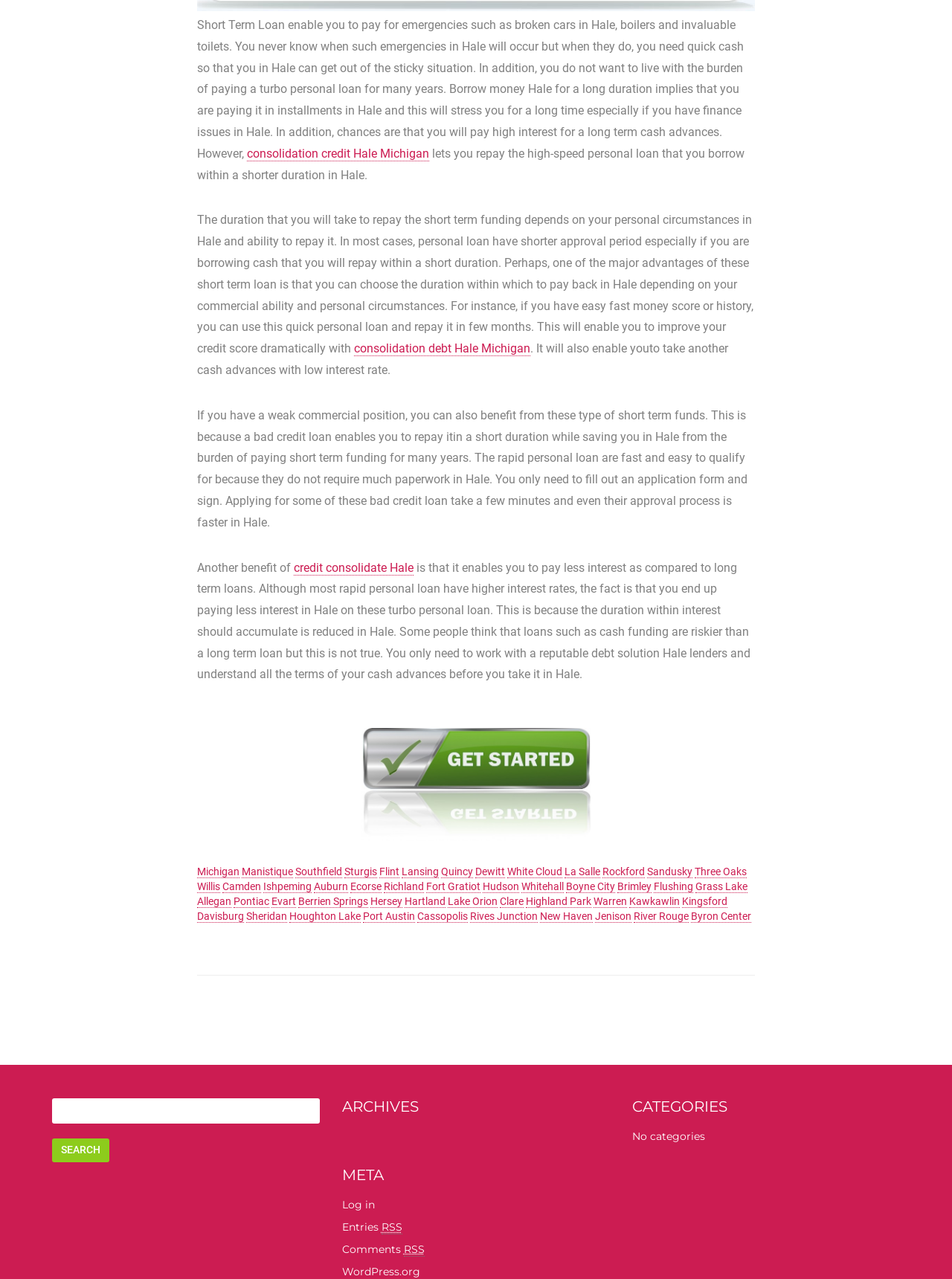Please determine the bounding box coordinates for the element with the description: "Flushing".

[0.687, 0.689, 0.728, 0.698]